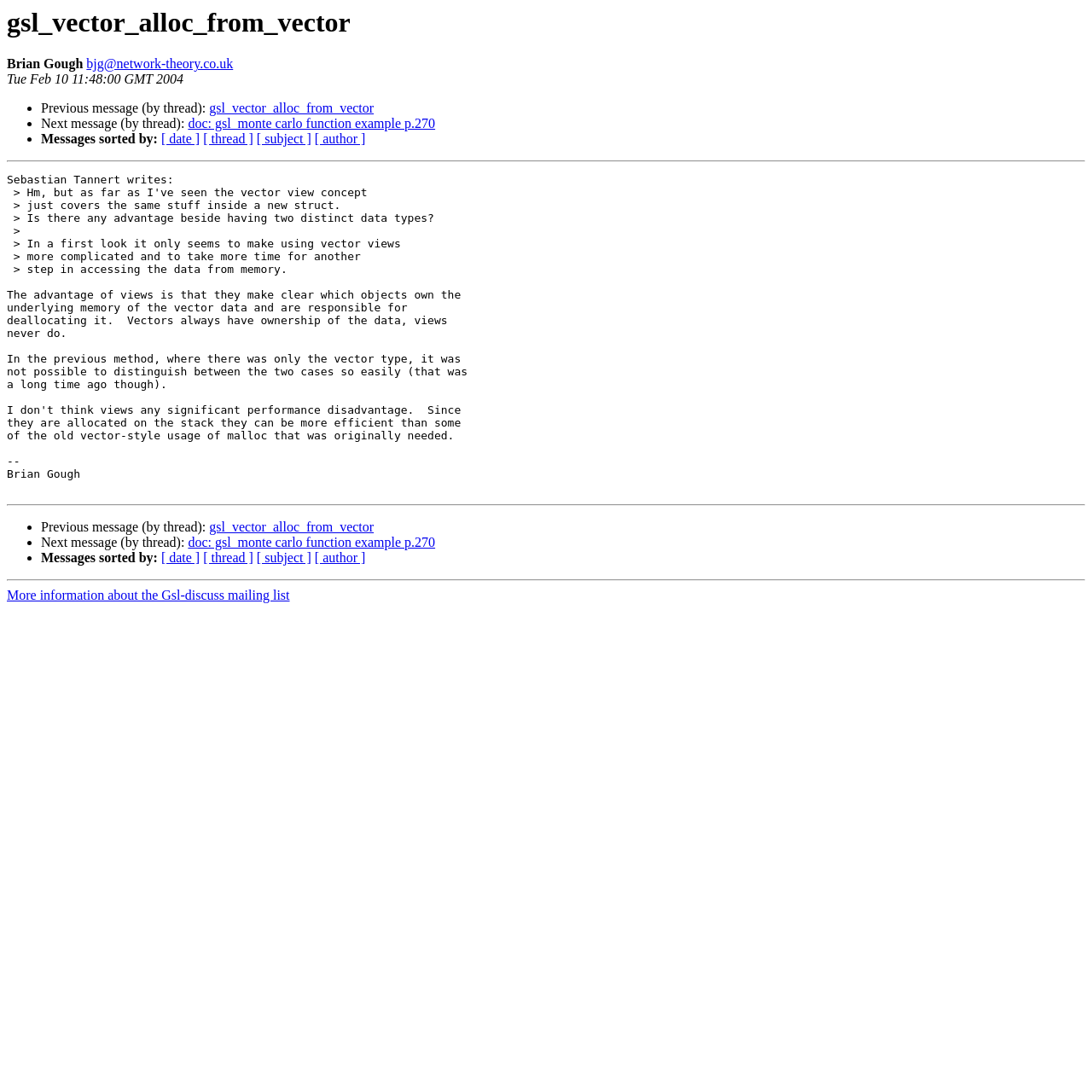Craft a detailed narrative of the webpage's structure and content.

The webpage appears to be an archived email thread from the Gsl-discuss mailing list. At the top, there is a heading with the title "gsl_vector_alloc_from_vector" and the name "Brian Gough" with an email address "bjg@network-theory.co.uk" next to it. Below this, there is a timestamp "Tue Feb 10 11:48:00 GMT 2004".

The main content of the page is divided into two sections, separated by horizontal lines. The first section contains a list of links to navigate through the email thread, with options to view the previous or next message in the thread, as well as sort messages by date, thread, subject, or author. Each of these options is marked with a bullet point.

The second section, located below the first horizontal line, appears to be a repeat of the first section, with the same list of links to navigate through the email thread.

At the very bottom of the page, there is a link to "More information about the Gsl-discuss mailing list".